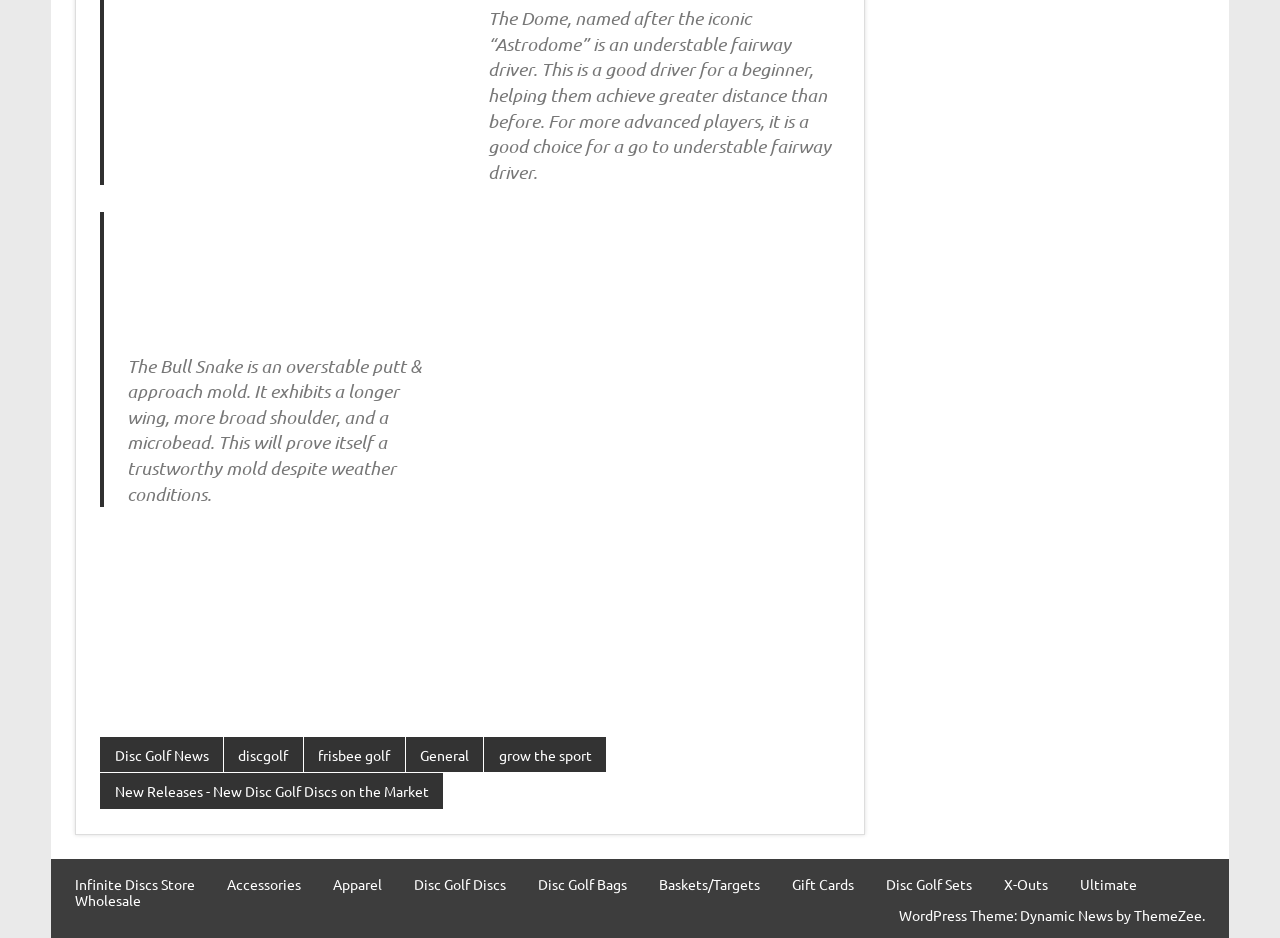Please find the bounding box coordinates of the element that needs to be clicked to perform the following instruction: "Learn about New Releases in Disc Golf". The bounding box coordinates should be four float numbers between 0 and 1, represented as [left, top, right, bottom].

[0.078, 0.825, 0.346, 0.862]